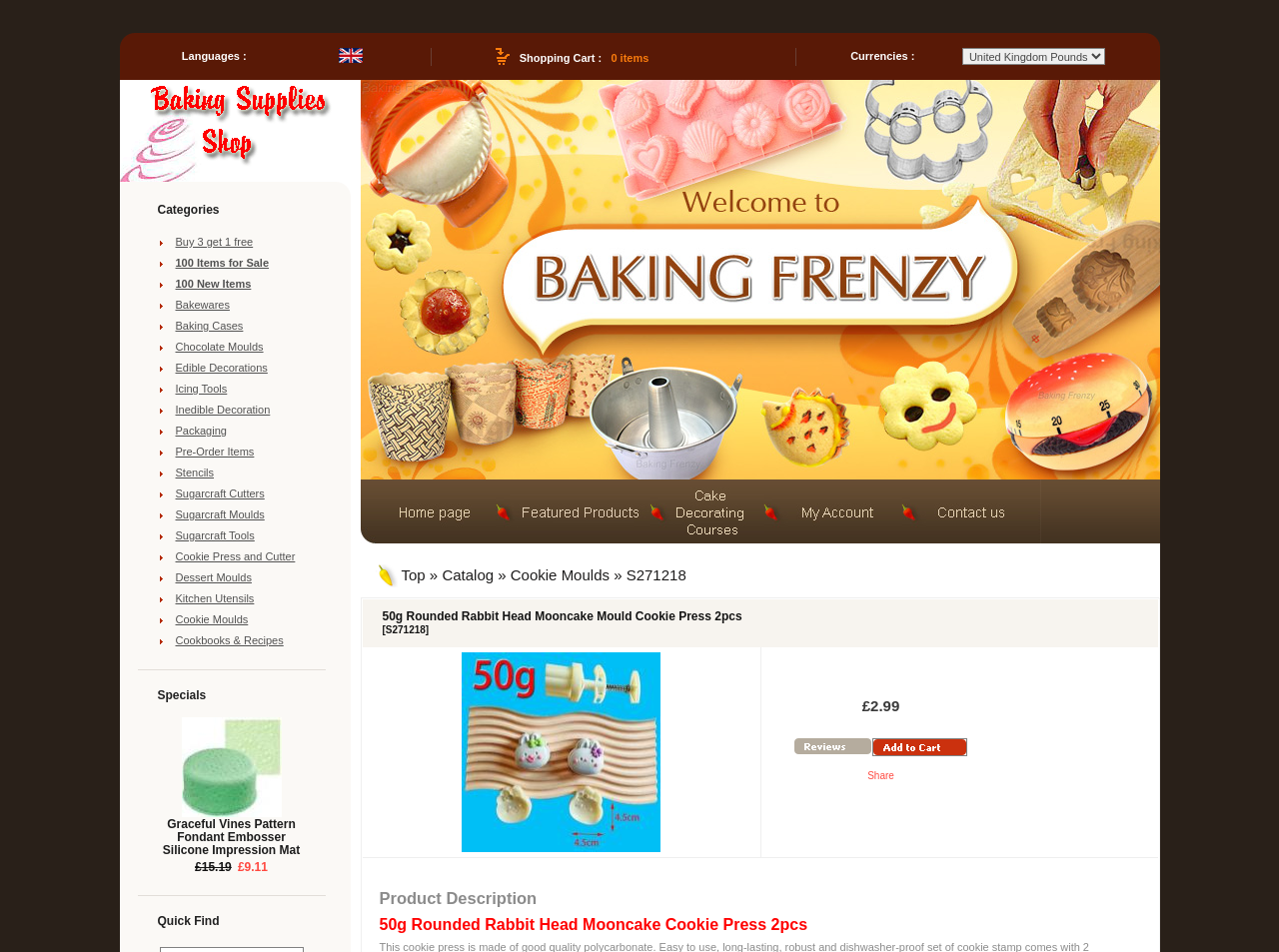Identify the bounding box coordinates of the area you need to click to perform the following instruction: "View shopping cart".

[0.478, 0.054, 0.507, 0.067]